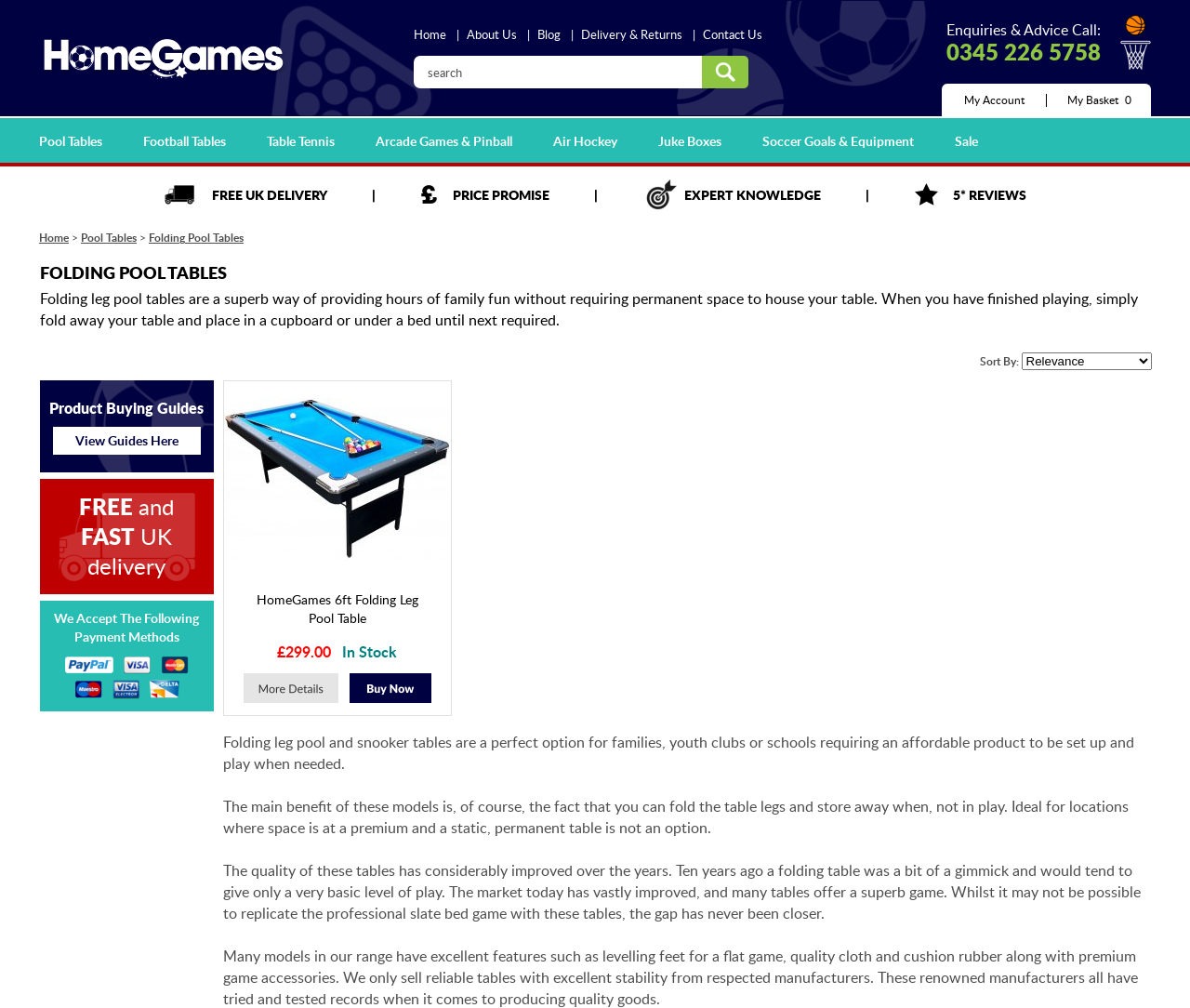Predict the bounding box coordinates of the area that should be clicked to accomplish the following instruction: "Get more info about HomeGames 6ft Folding Leg Pool Table". The bounding box coordinates should consist of four float numbers between 0 and 1, i.e., [left, top, right, bottom].

[0.204, 0.671, 0.284, 0.7]